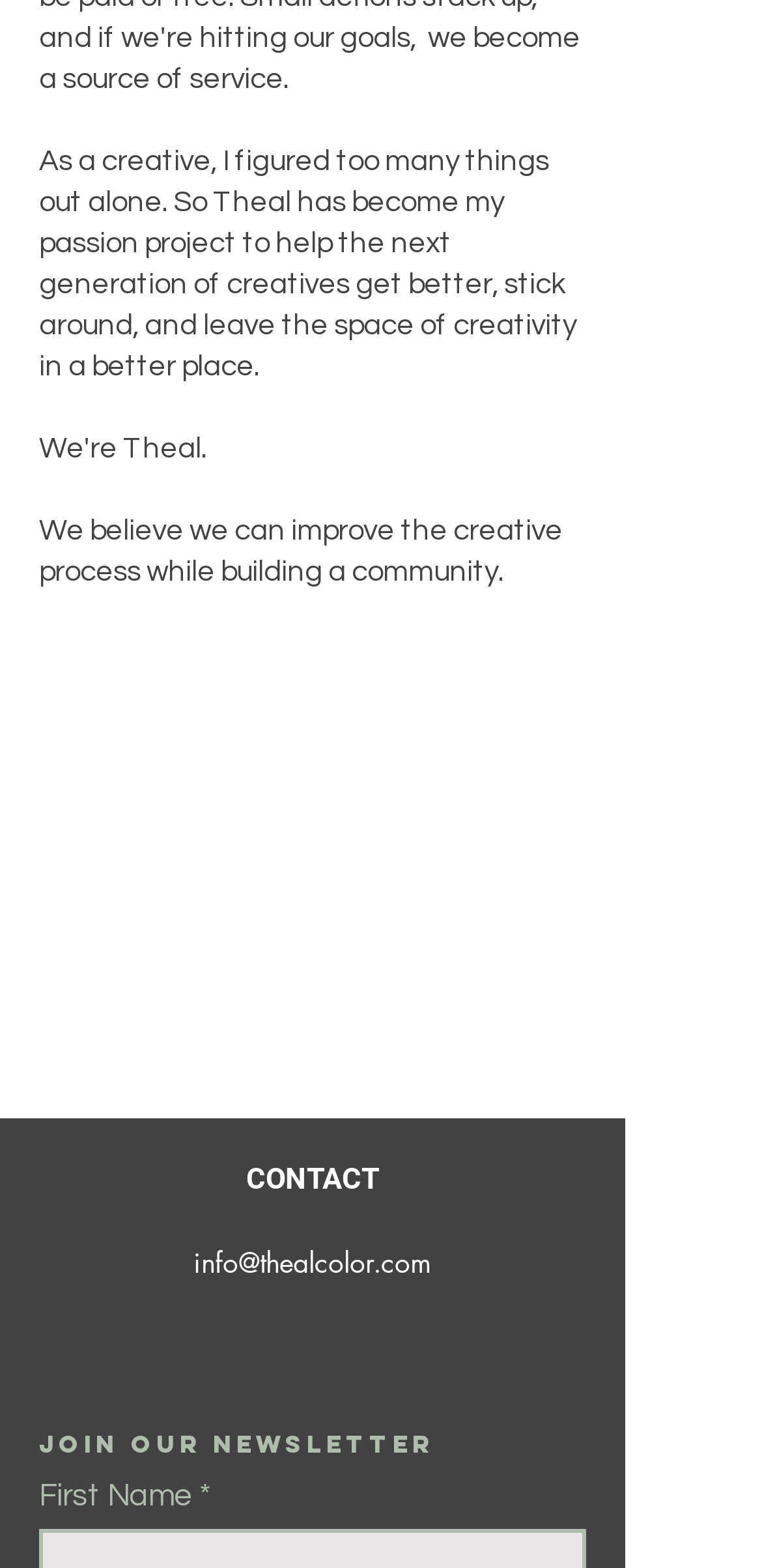What social media platforms are listed?
Examine the webpage screenshot and provide an in-depth answer to the question.

The social media platforms listed are Instagram, YouTube, LinkedIn, and Facebook, which can be found in the 'Social Bar' section with their respective links.